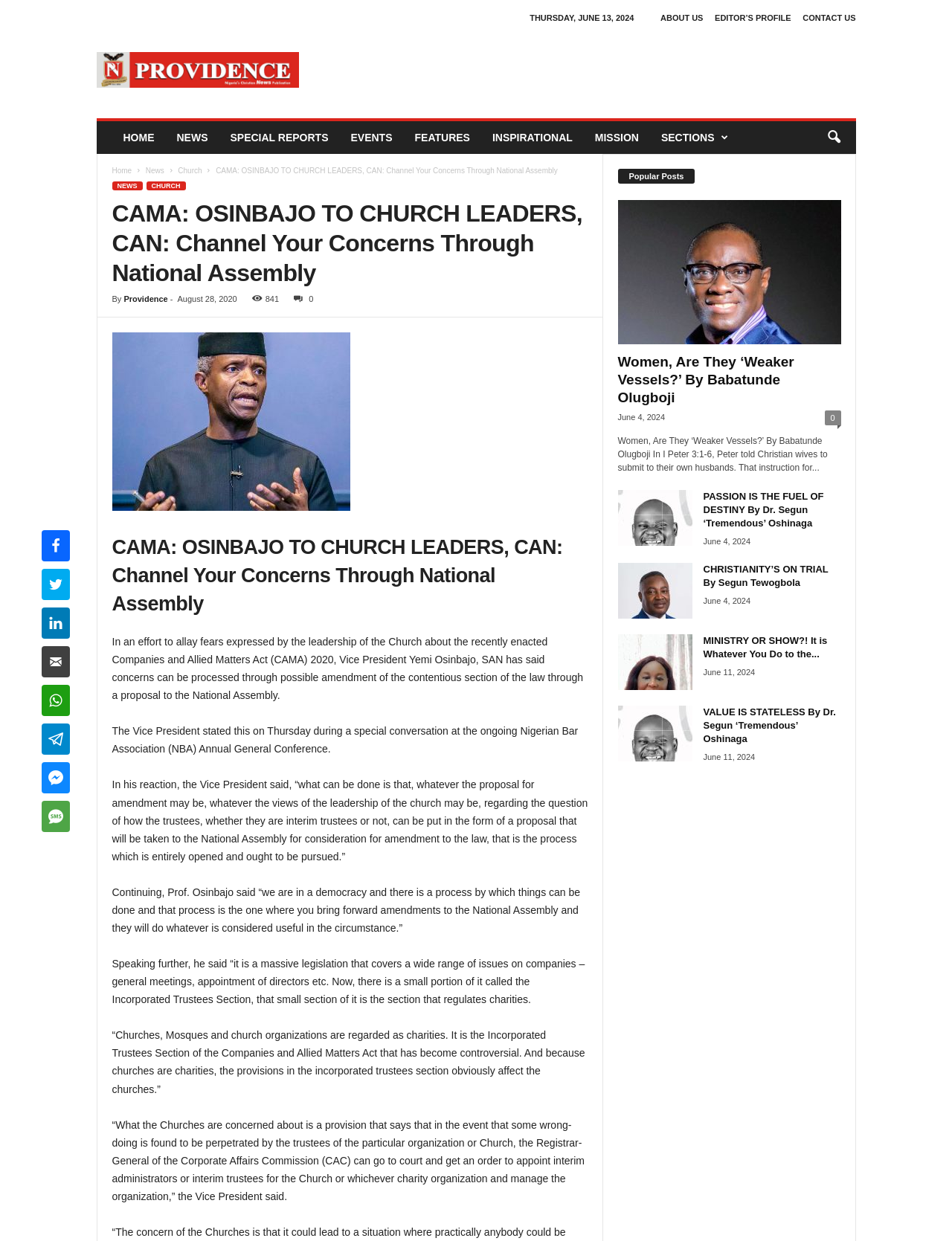Provide a single word or phrase to answer the given question: 
What is the name of the organization that Vice President Osinbajo was speaking at?

NBA